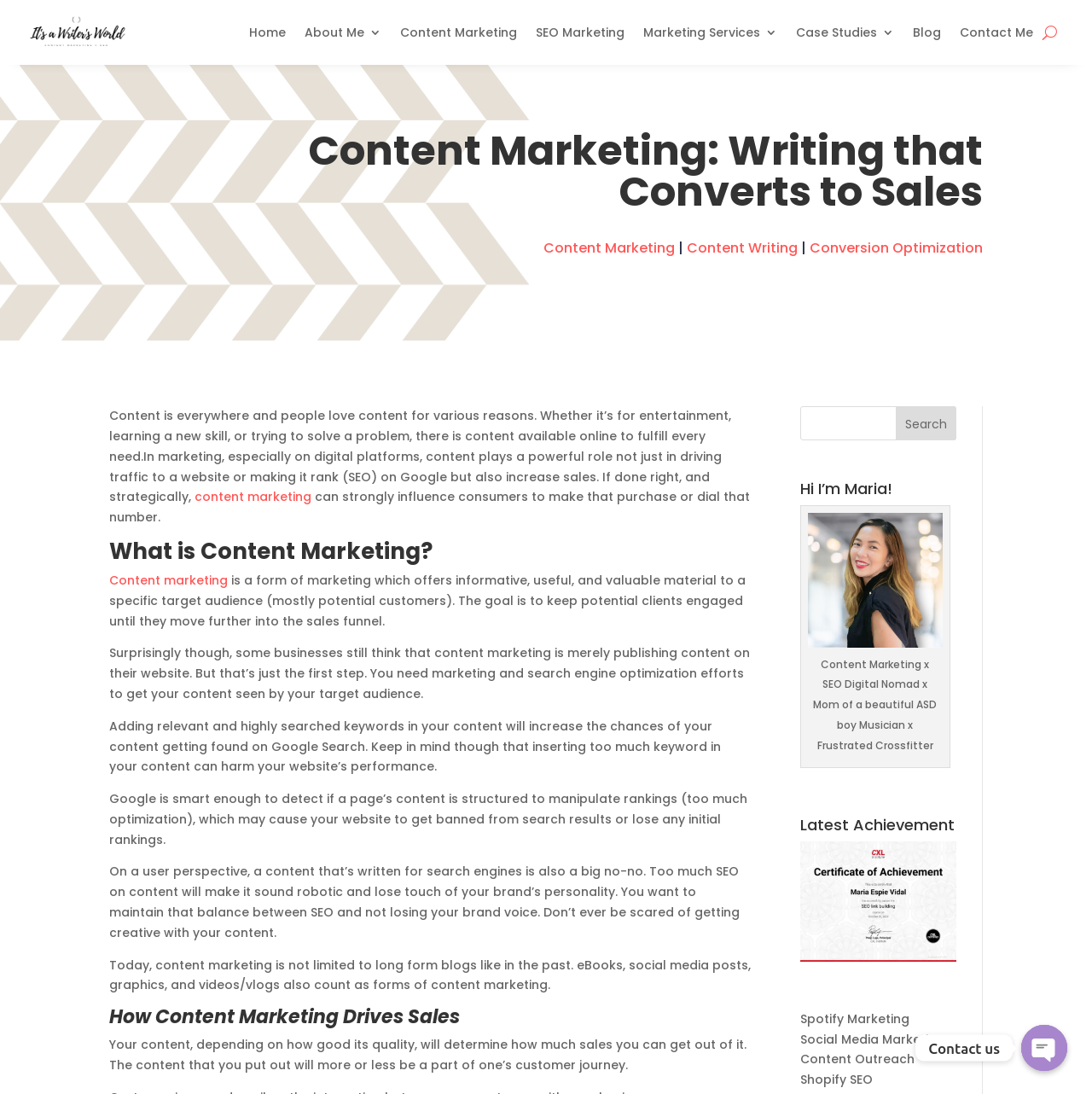Analyze the image and provide a detailed answer to the question: What is the purpose of content marketing?

According to the webpage, content marketing is a form of marketing that offers informative, useful, and valuable material to a specific target audience. The goal is to keep potential clients engaged until they move further into the sales funnel. If done right, and strategically, content marketing can strongly influence consumers to make that purchase or dial that number.